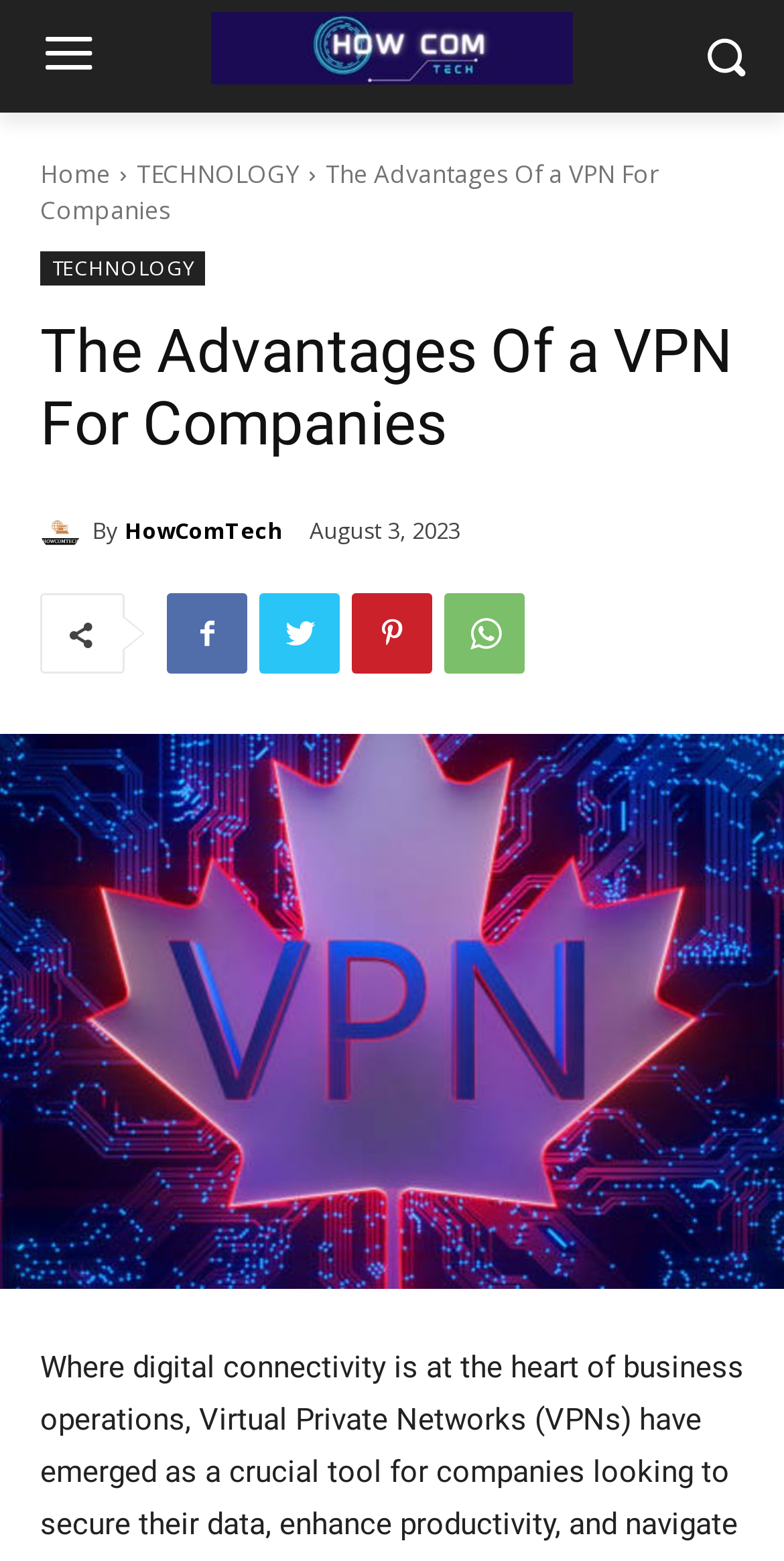Analyze and describe the webpage in a detailed narrative.

The webpage appears to be an article or blog post discussing the advantages of Virtual Private Networks (VPNs) for companies. At the top left corner, there is a menu button, and next to it, a logo is displayed. On the top right corner, a search button is located, accompanied by a small icon.

Below the logo, there is a navigation menu with links to "Home" and "TECHNOLOGY" categories. The title of the article, "The Advantages Of a VPN For Companies", is prominently displayed in a large font, taking up most of the width of the page.

Underneath the title, there is a byline indicating the author, "HowComTech", and a timestamp showing the publication date, "August 3, 2023". A series of social media links, represented by icons, are aligned horizontally below the byline.

The main content of the article is presented in a large block, spanning the entire width of the page. There is no clear indication of the number of images or other multimedia elements within the content, but the presence of a large image or graphic is suggested by the bounding box coordinates.